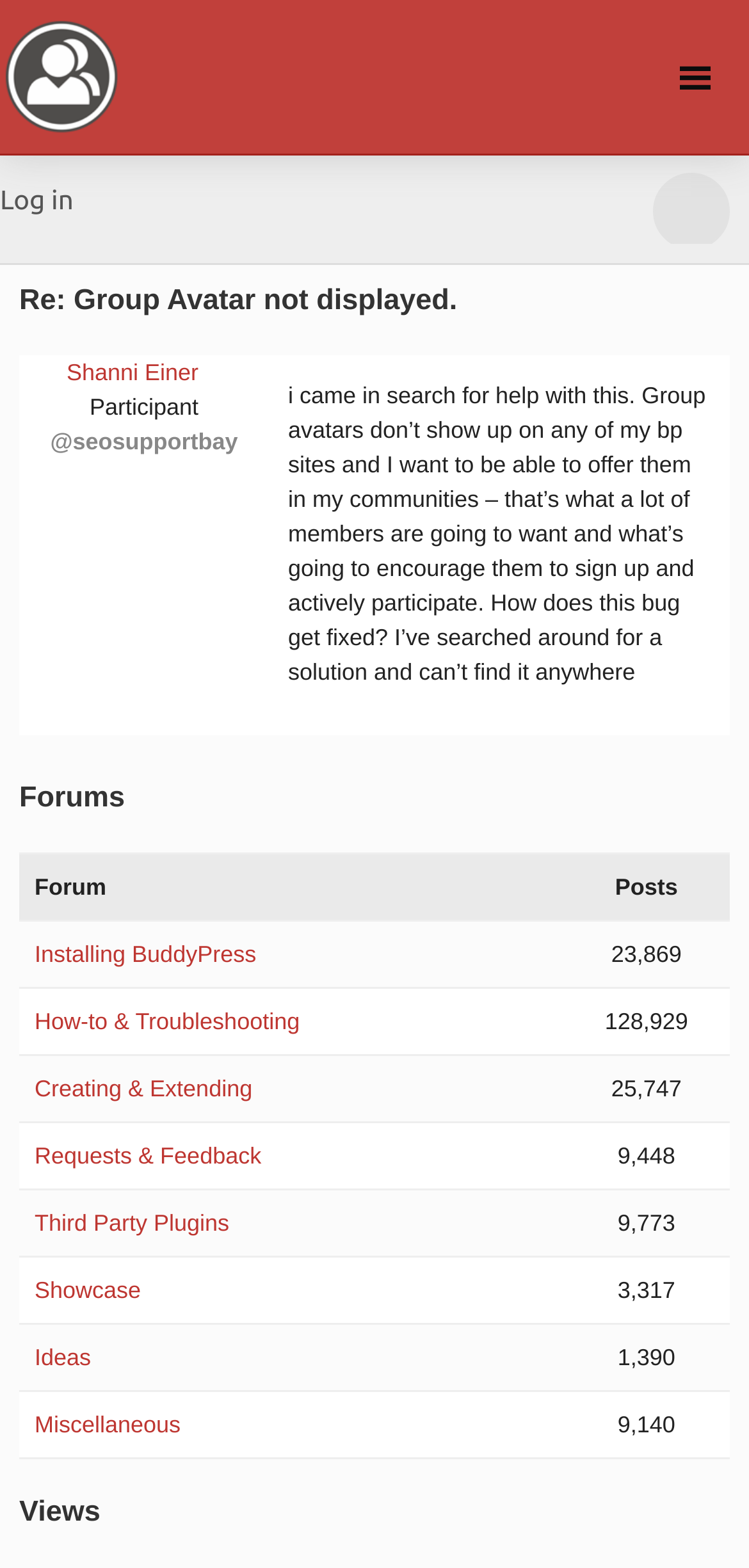Determine the bounding box coordinates of the UI element described below. Use the format (top-left x, top-left y, bottom-right x, bottom-right y) with floating point numbers between 0 and 1: Installing BuddyPress

[0.046, 0.6, 0.342, 0.617]